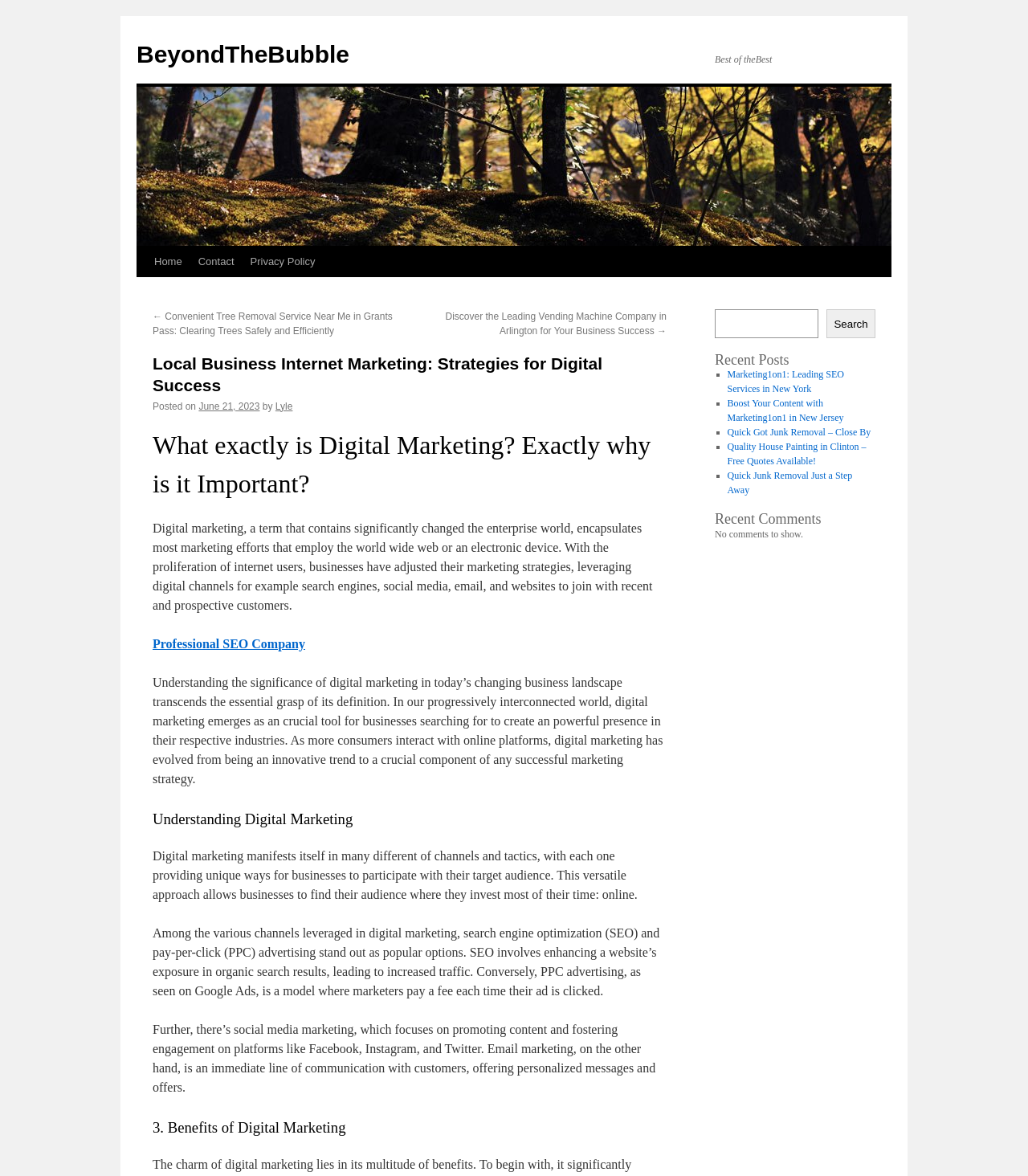Identify the bounding box coordinates of the area you need to click to perform the following instruction: "Search for something".

[0.695, 0.263, 0.796, 0.288]